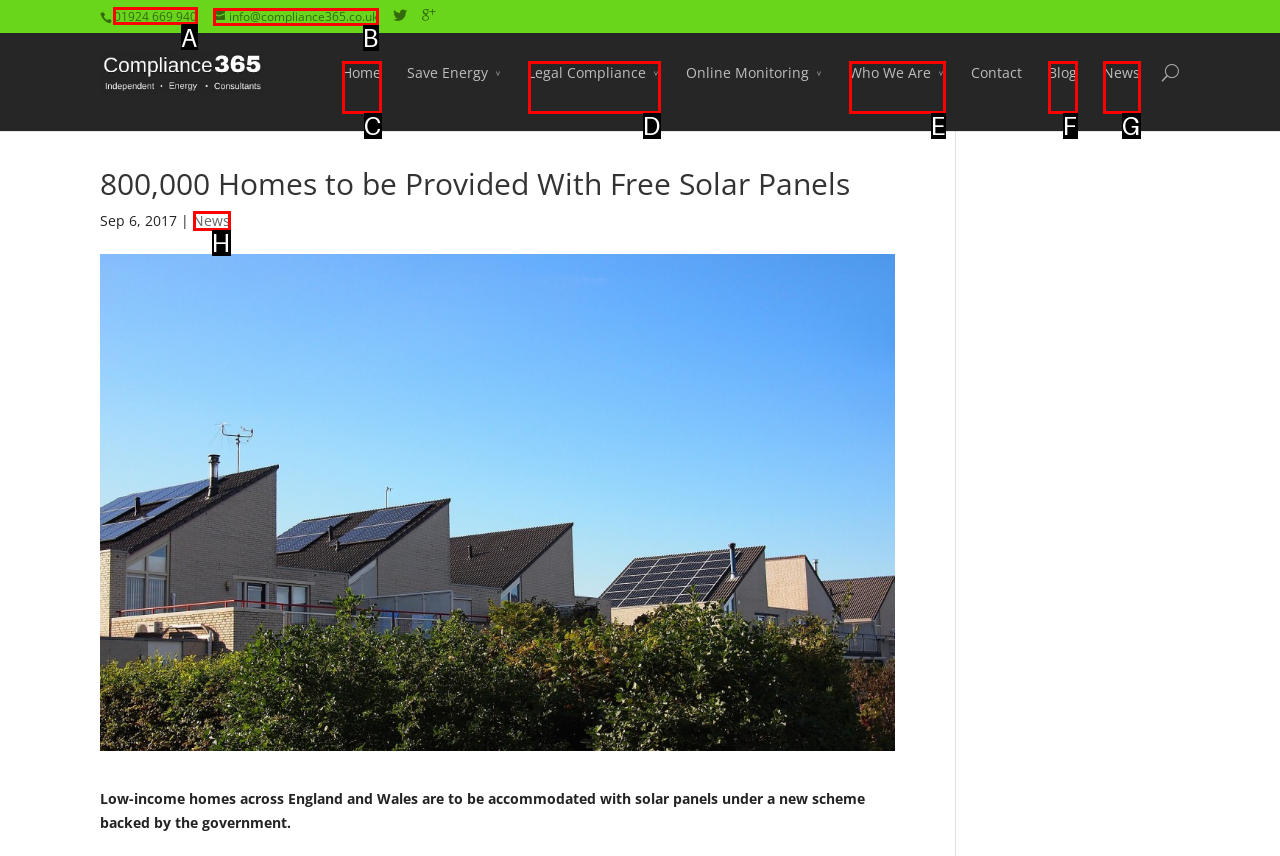Which UI element should you click on to achieve the following task: click the '01924 669 940' phone number? Provide the letter of the correct option.

A